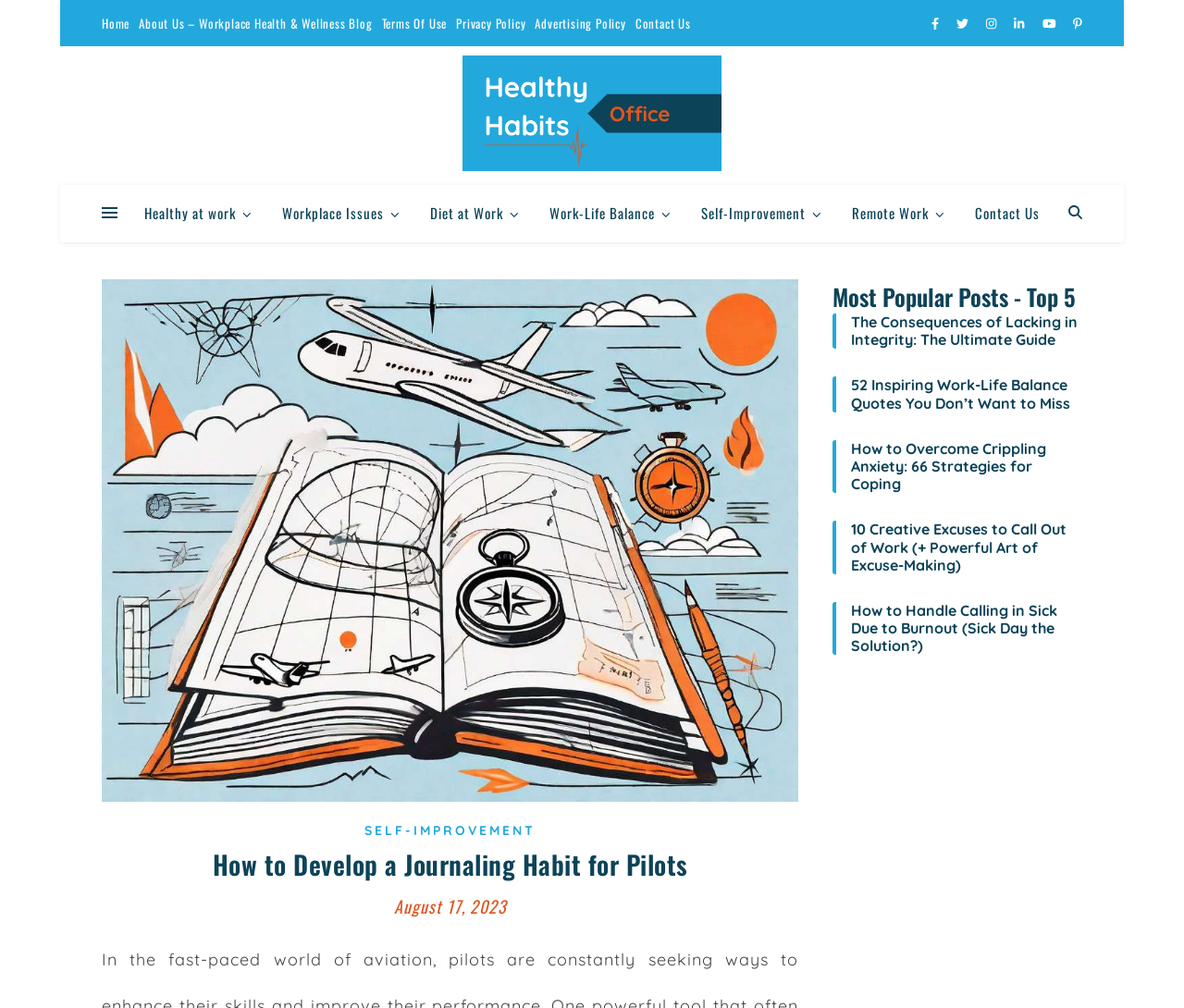Generate a comprehensive description of the webpage.

This webpage is about developing a consistent journaling habit for pilots, as indicated by the title "How to Develop a Journaling Habit for Pilots - Healthy Office Habits". 

At the top of the page, there are social media links, including Facebook, Twitter, Instagram, LinkedIn, YouTube, and Pinterest, aligned horizontally. Below these links, there is a navigation menu with links to "Home", "About Us", "Terms Of Use", "Privacy Policy", "Advertising Policy", and "Contact Us". 

To the right of the navigation menu, there is a logo "Healthy Office Habits" with an image. On the left side of the page, there is a sidebar with links to various categories, including "Healthy at work", "Workplace Issues", "Diet at Work", "Work-Life Balance", "Self-Improvement", "Remote Work", and "Contact Us". 

The main content of the page is an article about developing a journaling habit for pilots, accompanied by an image of a pilot's journal with various aviation-related items. The article title "How to Develop a Journaling Habit for Pilots" is in a large font, followed by the date "August 17, 2023". 

Below the article, there is a section titled "Most Popular Posts - Top 5", which lists five links to popular articles, including "The Consequences of Lacking in Integrity: The Ultimate Guide", "52 Inspiring Work-Life Balance Quotes You Don’t Want to Miss", "How to Overcome Crippling Anxiety: 66 Strategies for Coping", "10 Creative Excuses to Call Out of Work (+ Powerful Art of Excuse-Making)", and "How to Handle Calling in Sick Due to Burnout (Sick Day the Solution?)".